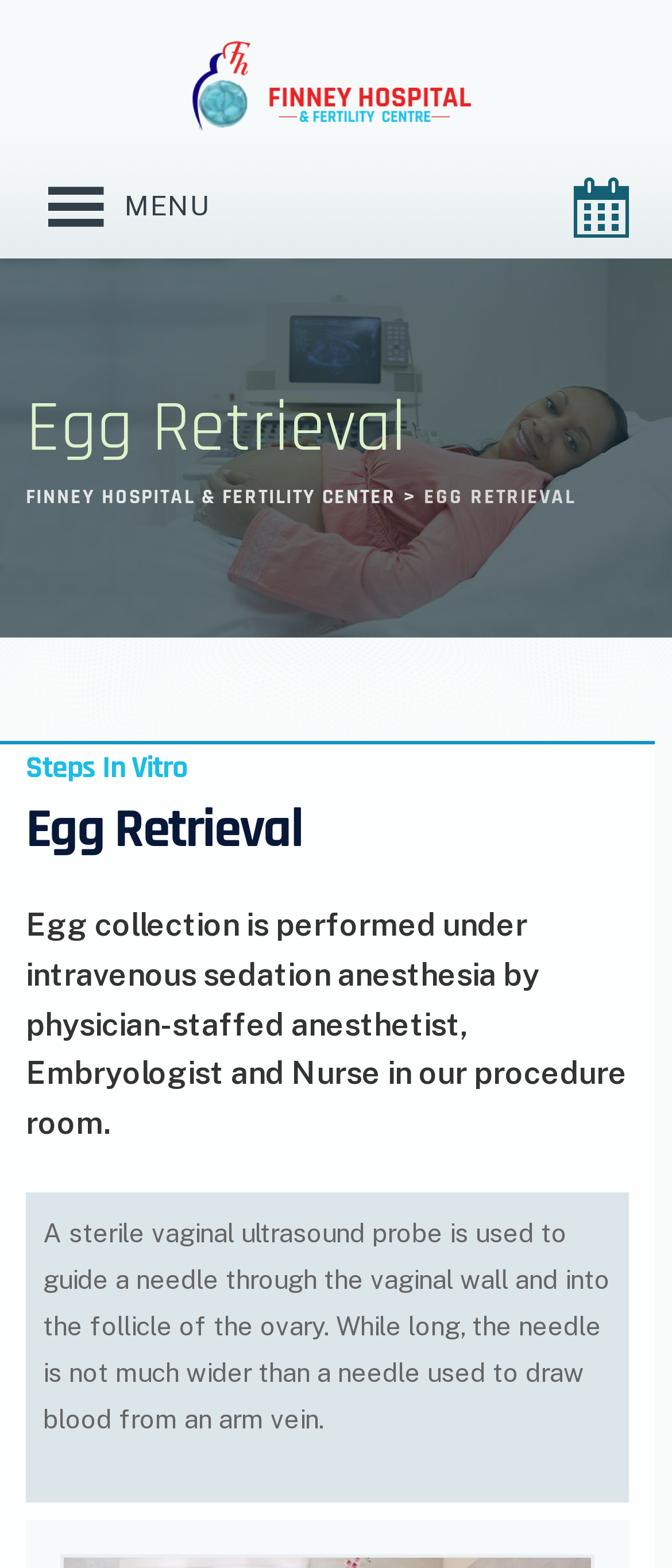Locate the bounding box of the UI element described by: "Finney Hospital & Fertility Center" in the given webpage screenshot.

[0.038, 0.308, 0.59, 0.325]